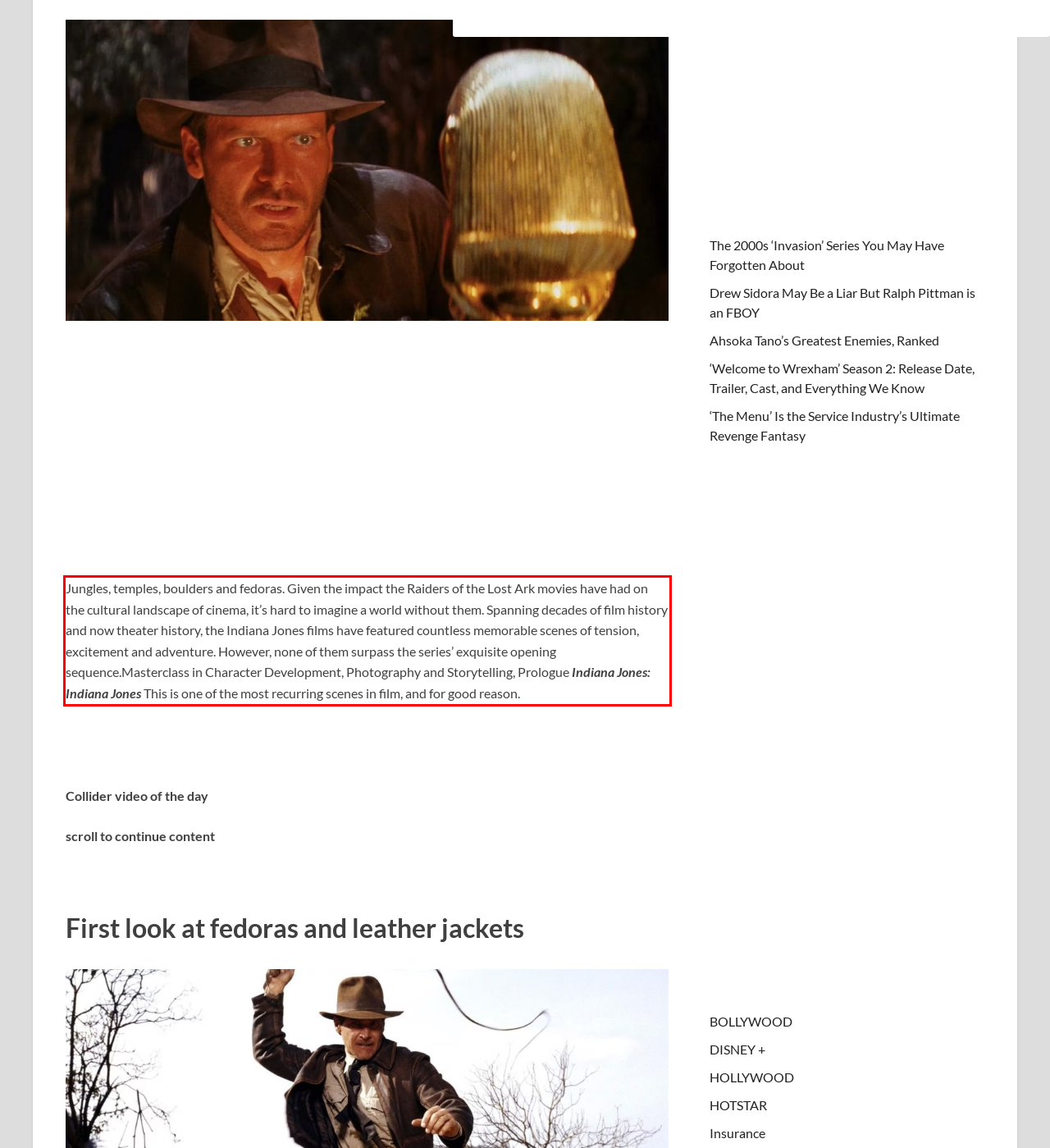Given a webpage screenshot, locate the red bounding box and extract the text content found inside it.

Jungles, temples, boulders and fedoras. Given the impact the Raiders of the Lost Ark movies have had on the cultural landscape of cinema, it’s hard to imagine a world without them. Spanning decades of film history and now theater history, the Indiana Jones films have featured countless memorable scenes of tension, excitement and adventure. However, none of them surpass the series’ exquisite opening sequence.Masterclass in Character Development, Photography and Storytelling, Prologue Indiana Jones: Indiana Jones This is one of the most recurring scenes in film, and for good reason.